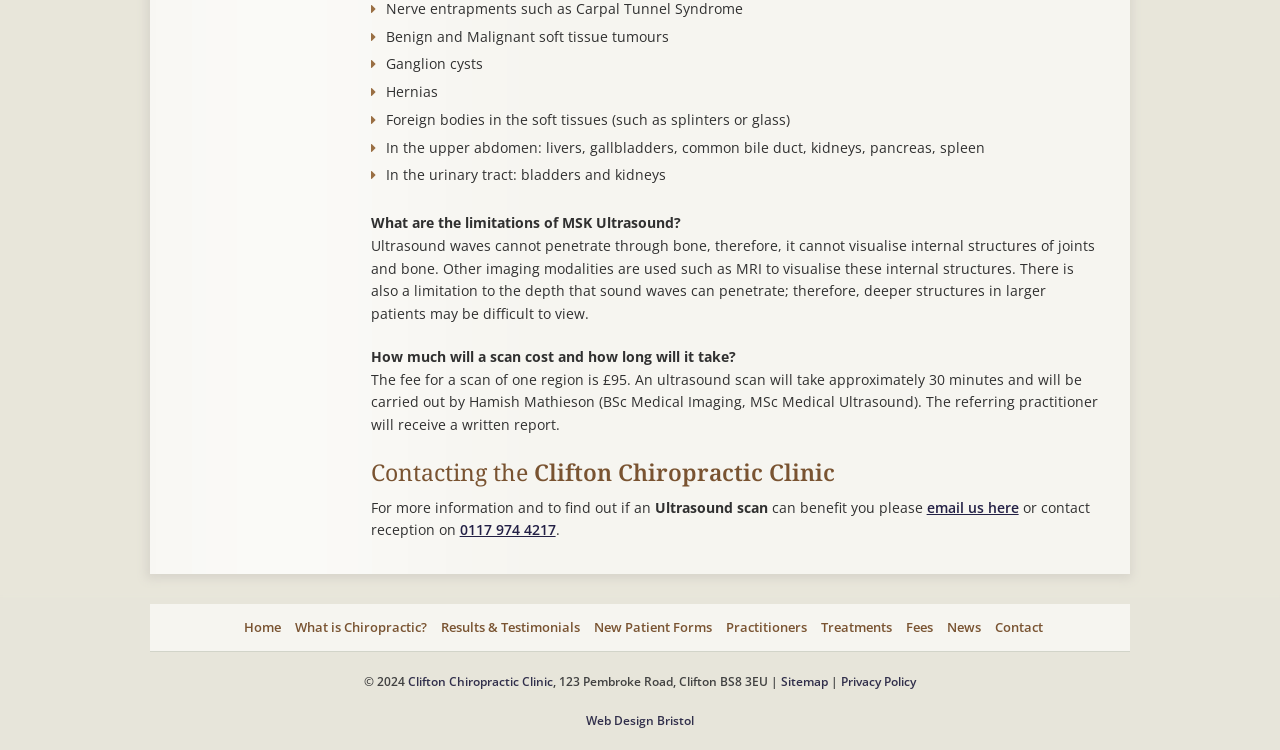Based on the element description Privacy Policy, identify the bounding box of the UI element in the given webpage screenshot. The coordinates should be in the format (top-left x, top-left y, bottom-right x, bottom-right y) and must be between 0 and 1.

[0.657, 0.897, 0.716, 0.92]